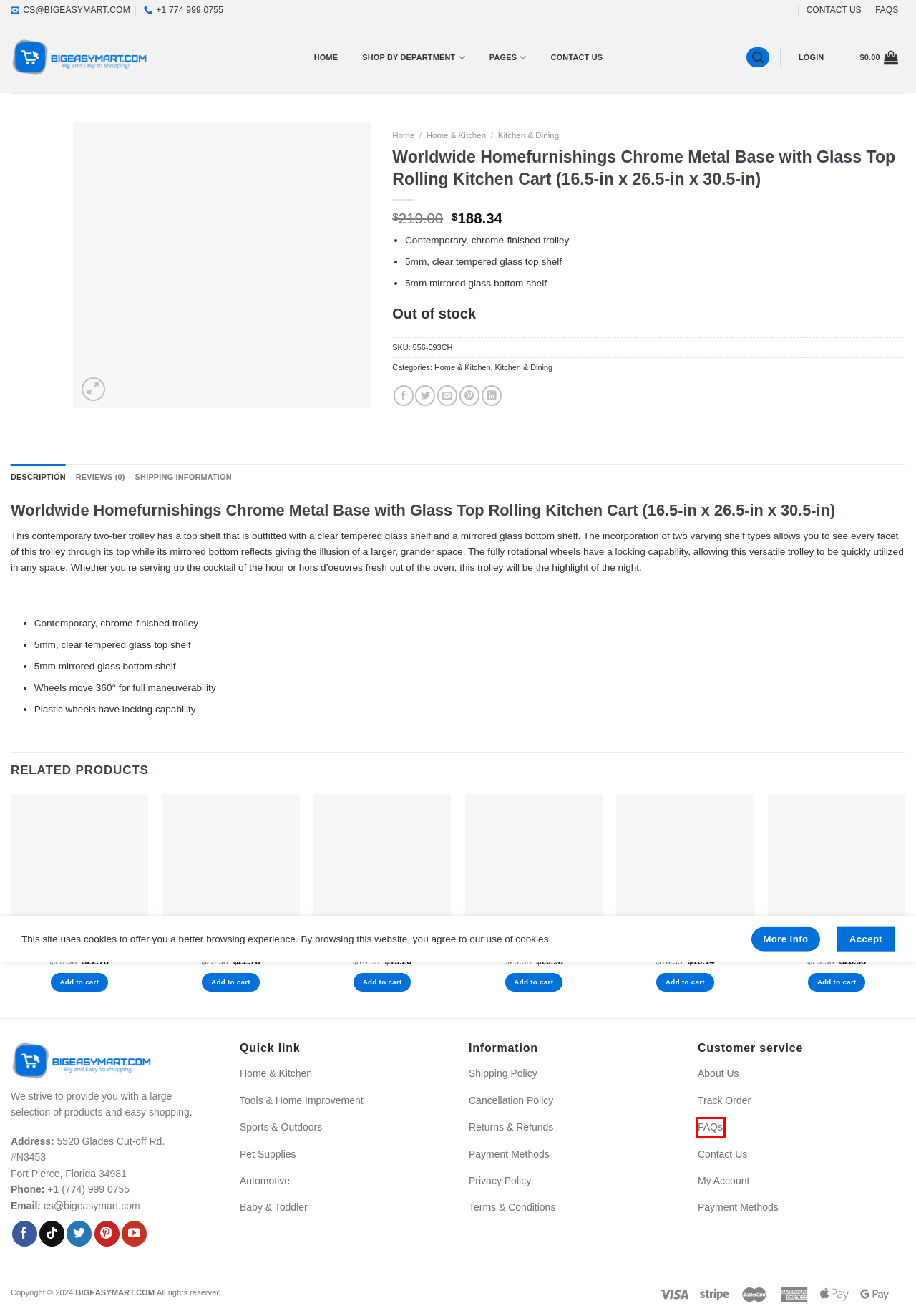You are given a screenshot depicting a webpage with a red bounding box around a UI element. Select the description that best corresponds to the new webpage after clicking the selected element. Here are the choices:
A. YETI Rambler 20 Oz Tumbler, Stainless Steel, Vacuum Insulated, Sharptail Taupe | BigEasyMart.com
B. My Account | BigEasyMart.com
C. Terms & Conditions | BigEasyMart.com
D. Home & Kitchen | BigEasyMart.com
E. THERMOS FUNTAINER 10 Ounce Stainless Steel Insulated
F. Cart | BigEasyMart.com
G. Contact Us | BigEasyMart.com
H. Payment Methods | BigEasyMart.com

H